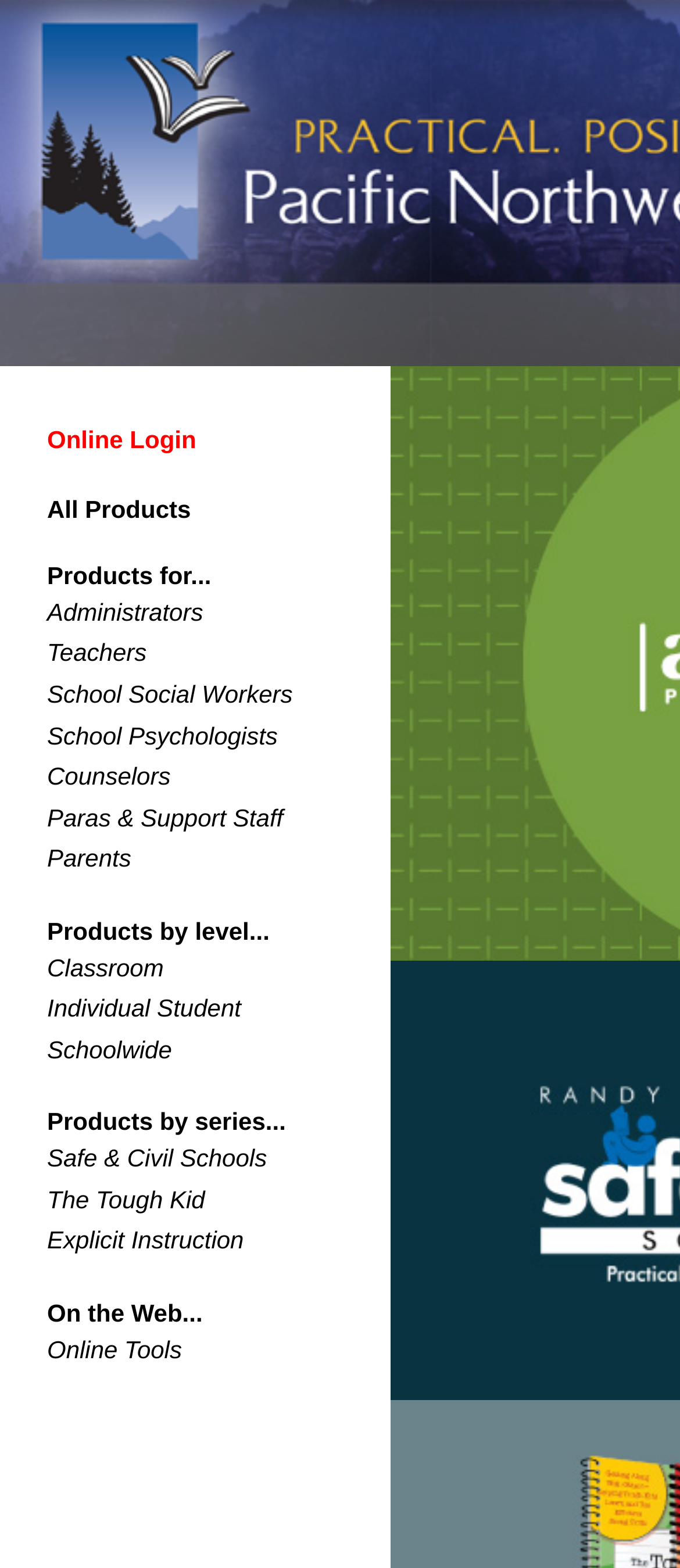Find and provide the bounding box coordinates for the UI element described here: "Products by level...". The coordinates should be given as four float numbers between 0 and 1: [left, top, right, bottom].

[0.069, 0.585, 0.396, 0.606]